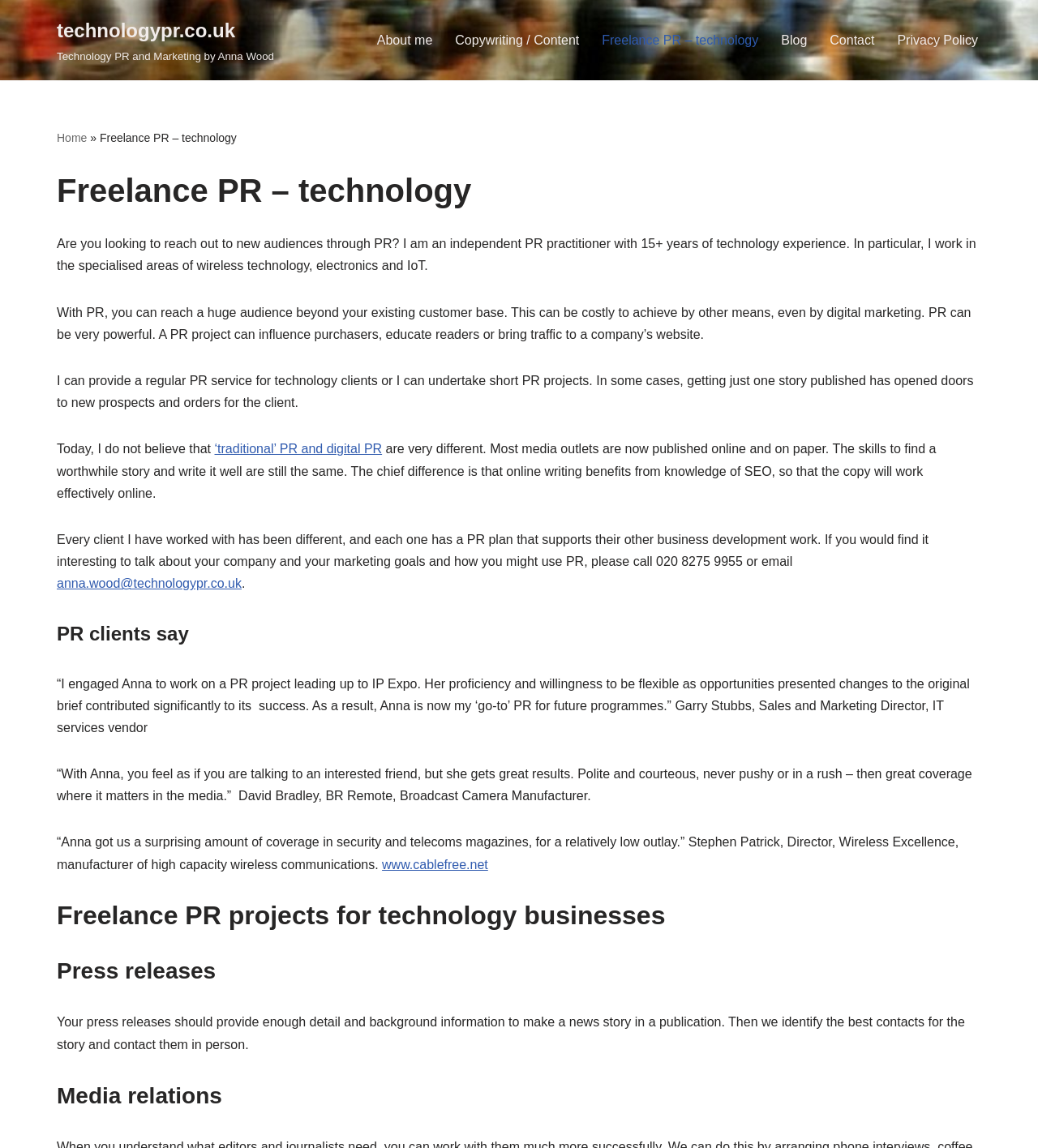What is the primary focus of the PR consultant's work?
Based on the screenshot, provide a one-word or short-phrase response.

Technology